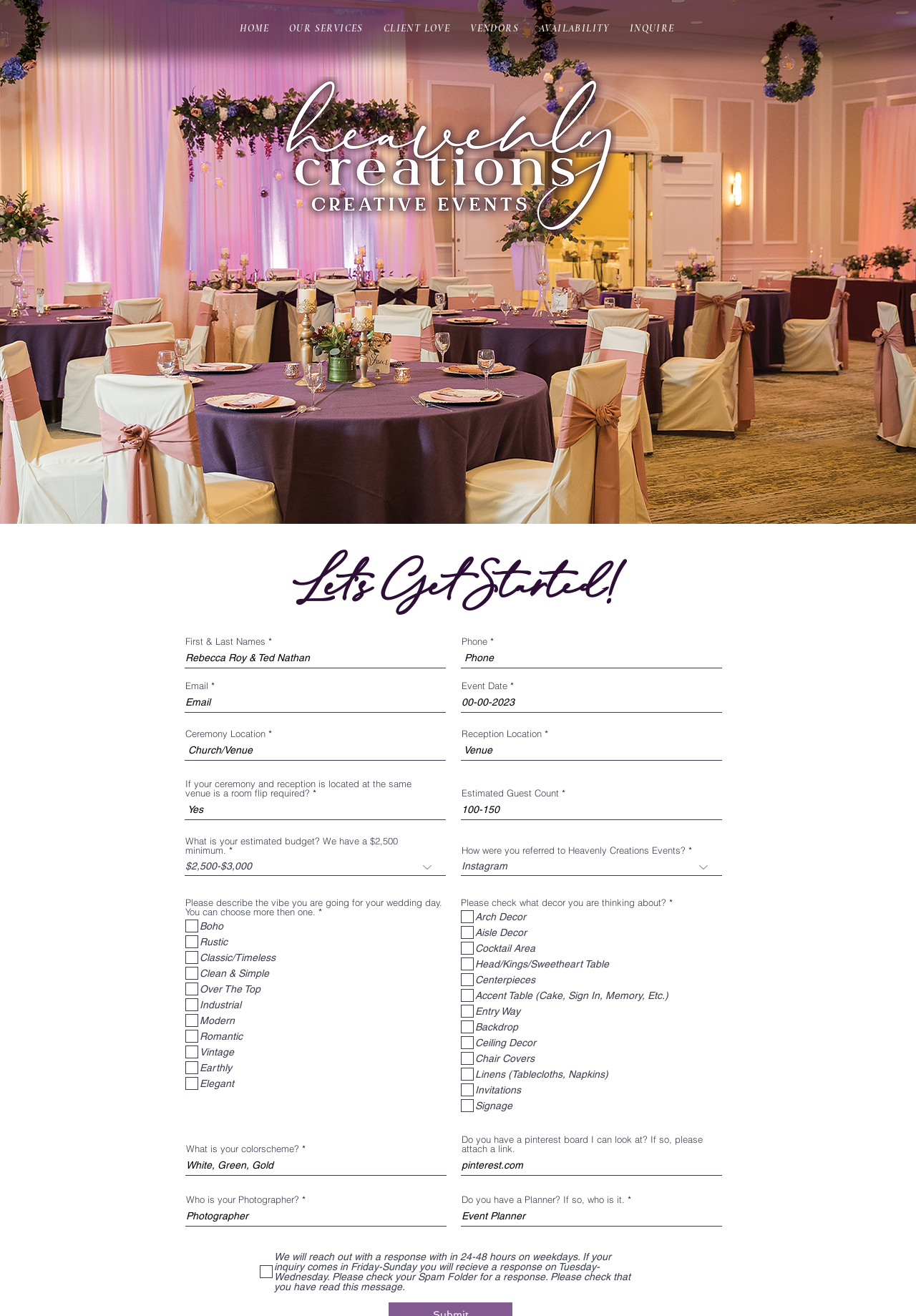What is the minimum budget required for the wedding decorator's services?
Please give a well-detailed answer to the question.

The minimum budget is mentioned in the textbox description 'What is your estimated budget? We have a $2,500 minimum.' which is a required field in the inquiry form.